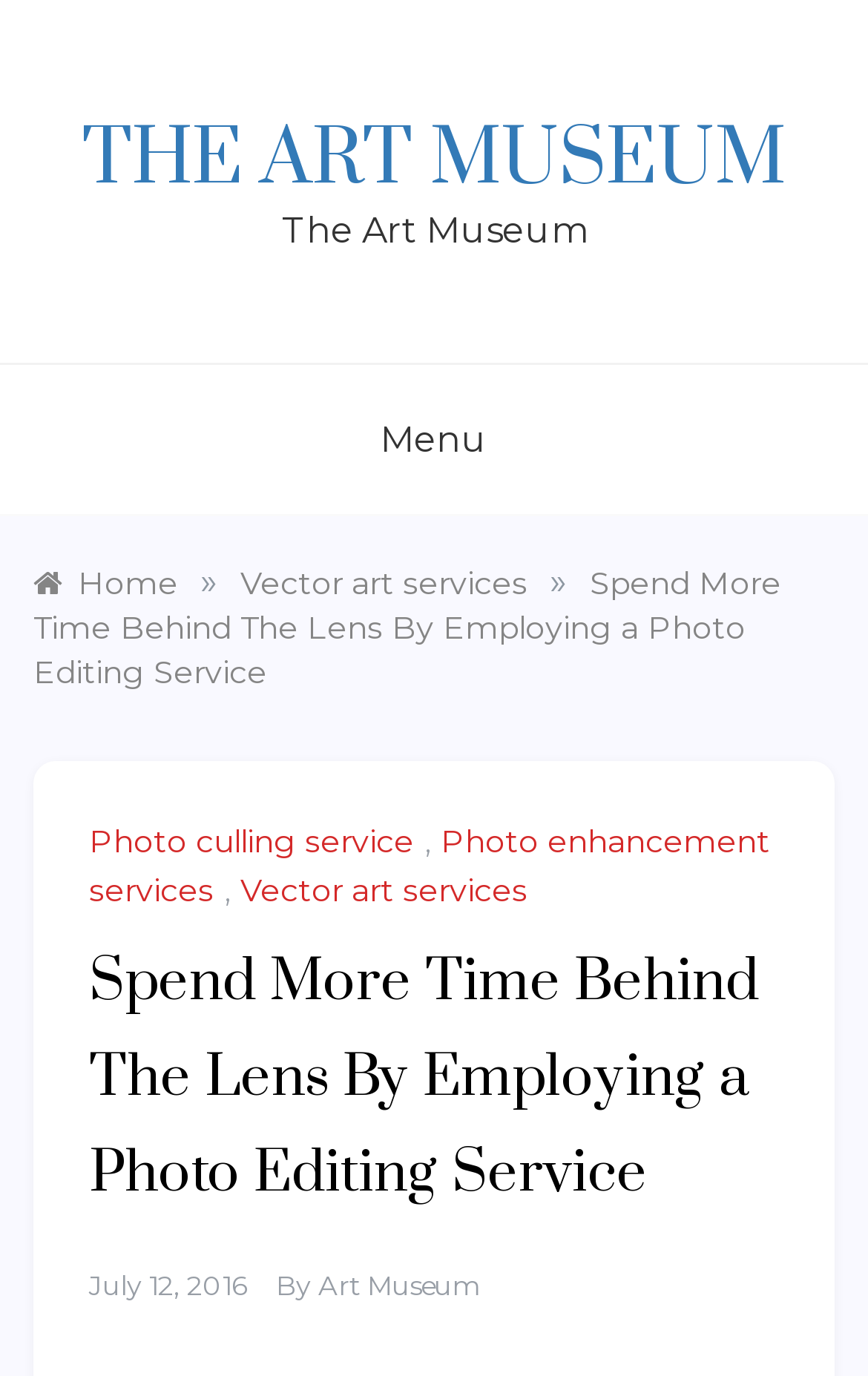Give the bounding box coordinates for the element described as: "July 12, 2016January 6, 2021".

[0.103, 0.922, 0.285, 0.947]